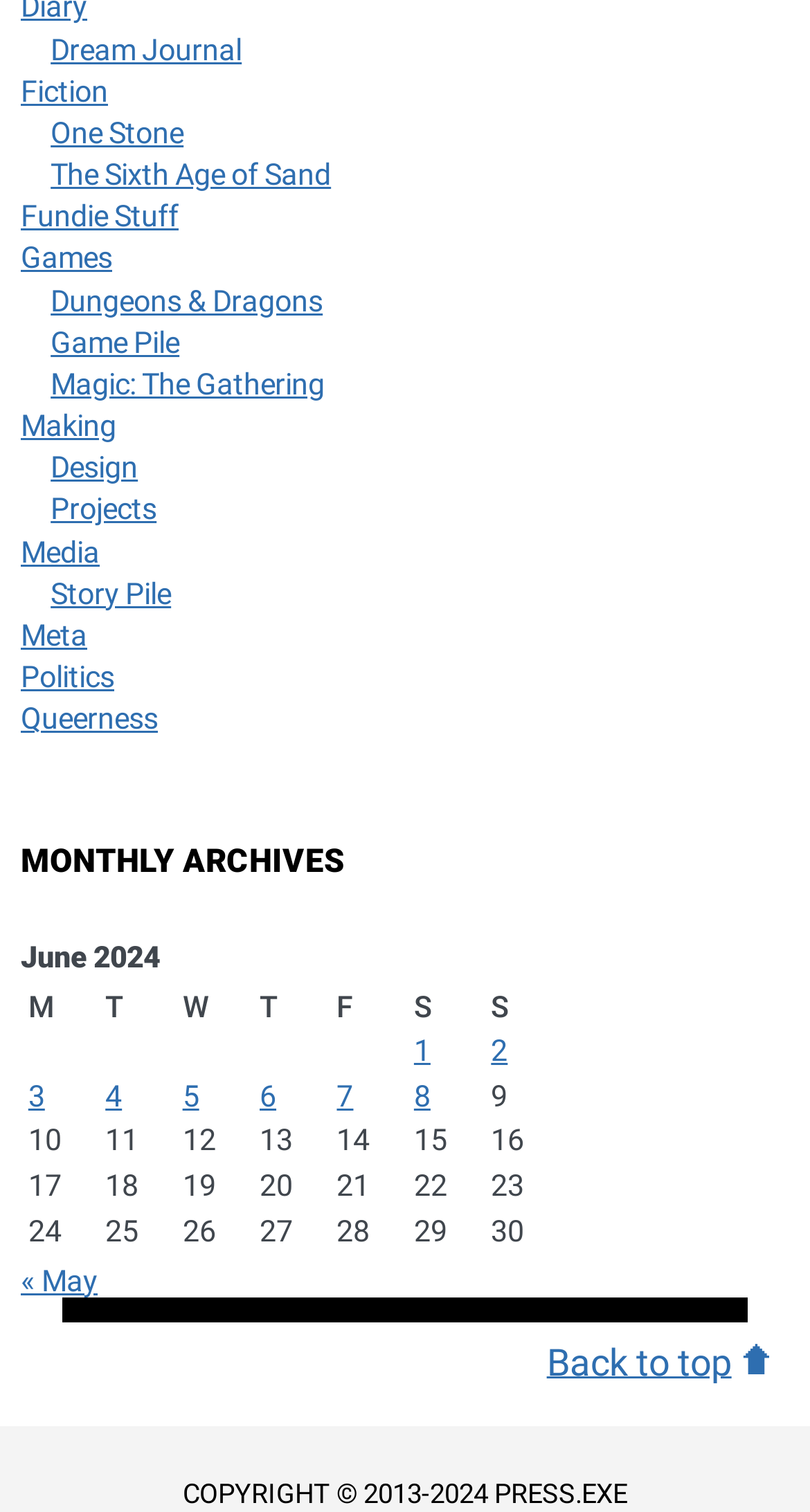Locate the UI element described as follows: "One Stone". Return the bounding box coordinates as four float numbers between 0 and 1 in the order [left, top, right, bottom].

[0.063, 0.077, 0.227, 0.1]